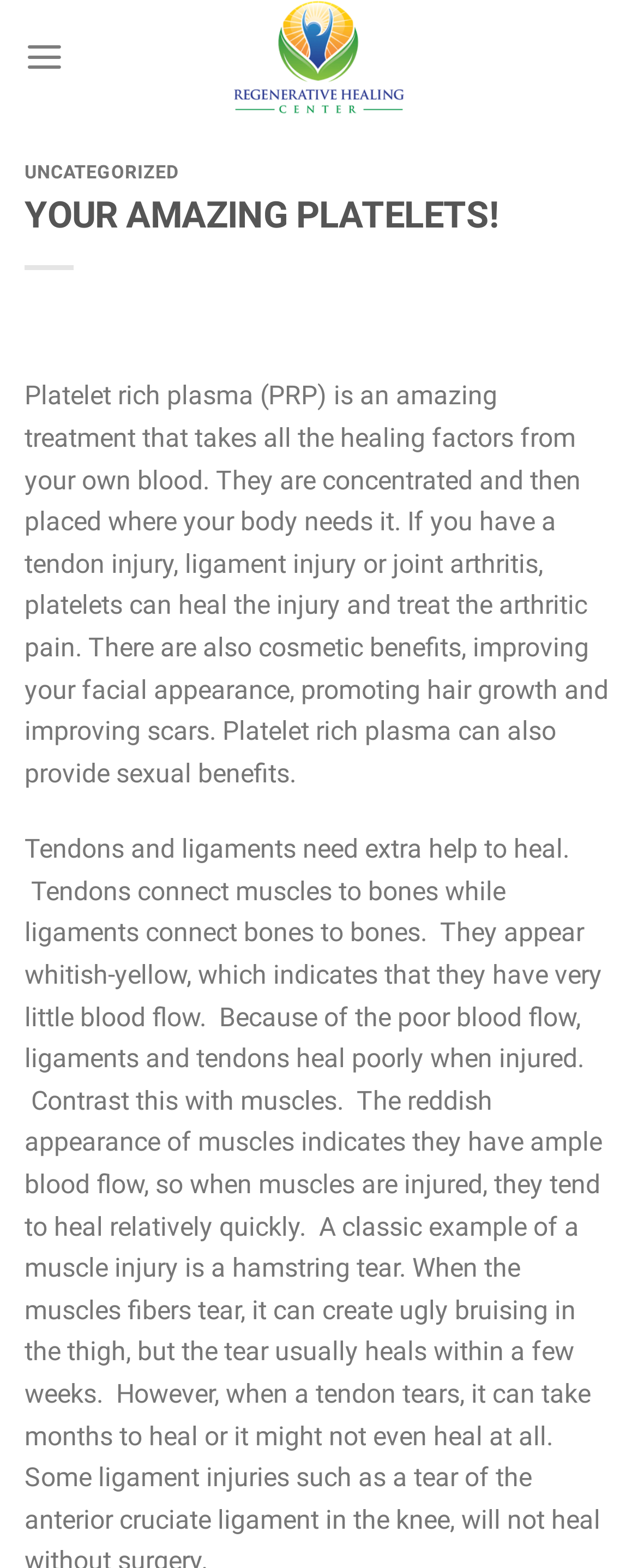What is platelet rich plasma?
Based on the image, give a one-word or short phrase answer.

PRP